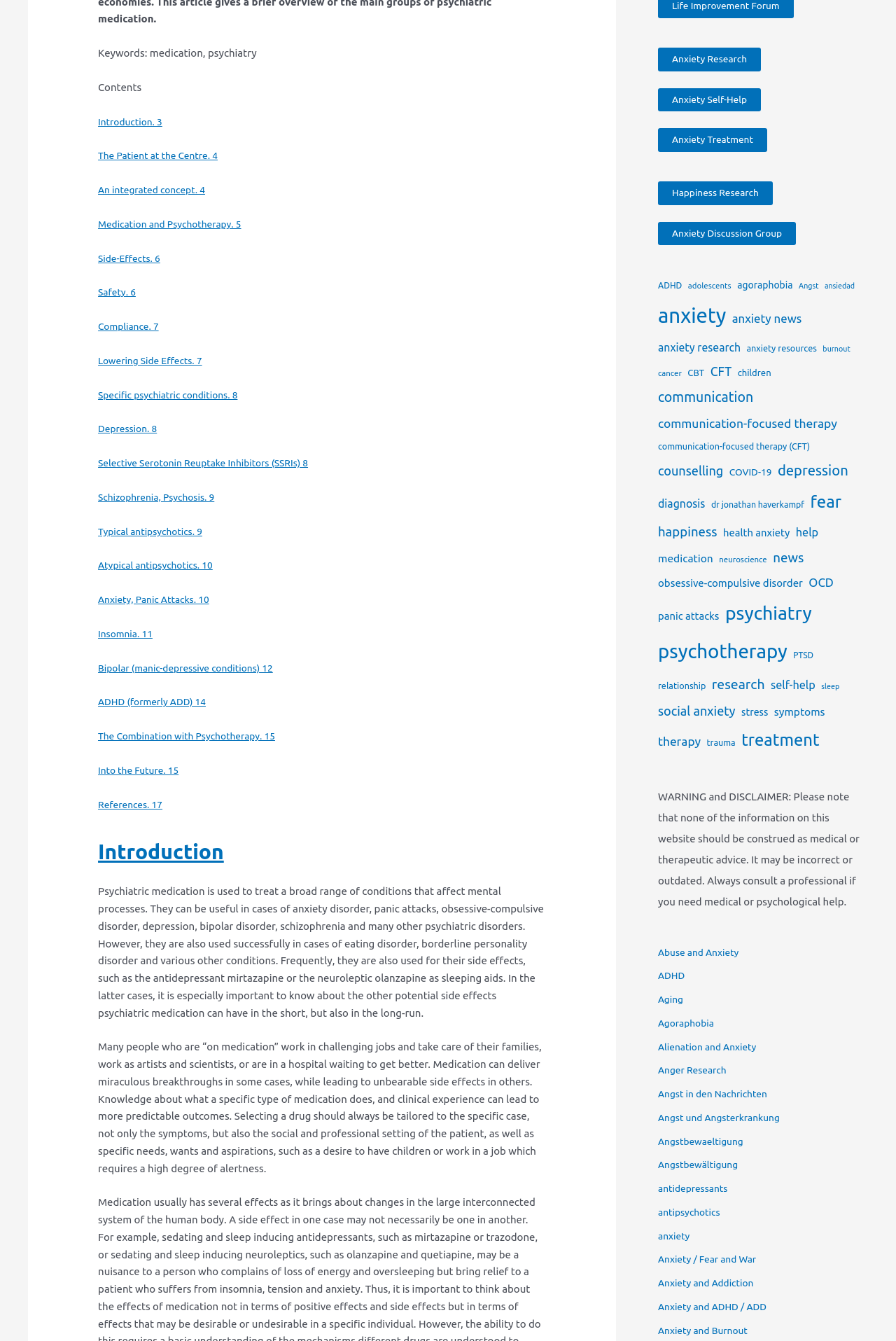How many items are there in the 'anxiety' category?
Could you give a comprehensive explanation in response to this question?

By looking at the link 'anxiety (633 items)', I found that there are 633 items in the 'anxiety' category.